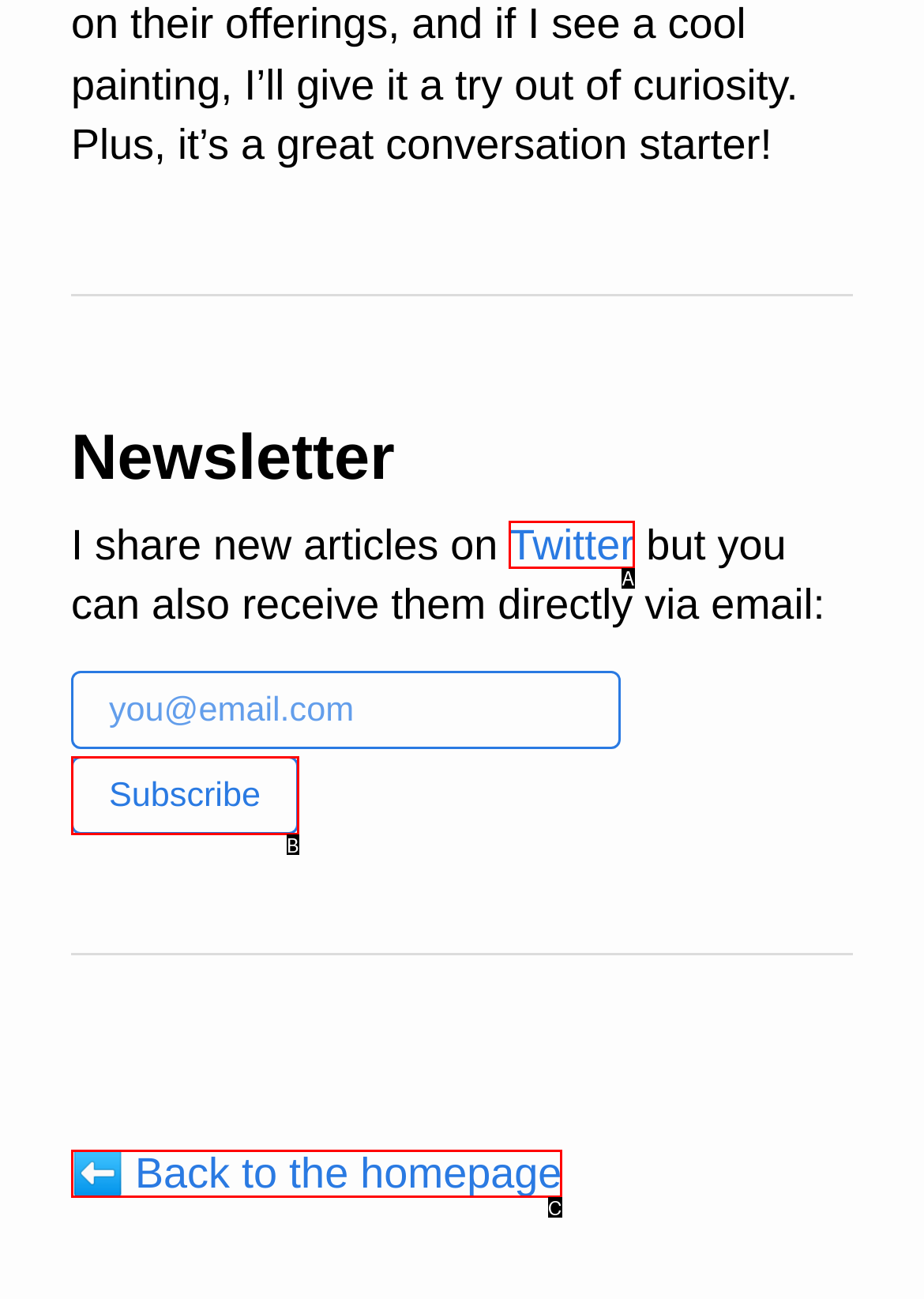Given the description: Twitter, identify the HTML element that fits best. Respond with the letter of the correct option from the choices.

A